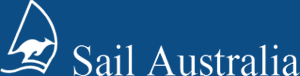What is the main focus of the service?
Refer to the screenshot and deliver a thorough answer to the question presented.

The branding of Sail Australia represents a service dedicated to organizing boat hires for large groups, emphasizing memorable outings on Sydney Harbour and beyond, which suggests that the main focus of the service is to provide exceptional sailing experiences for groups.